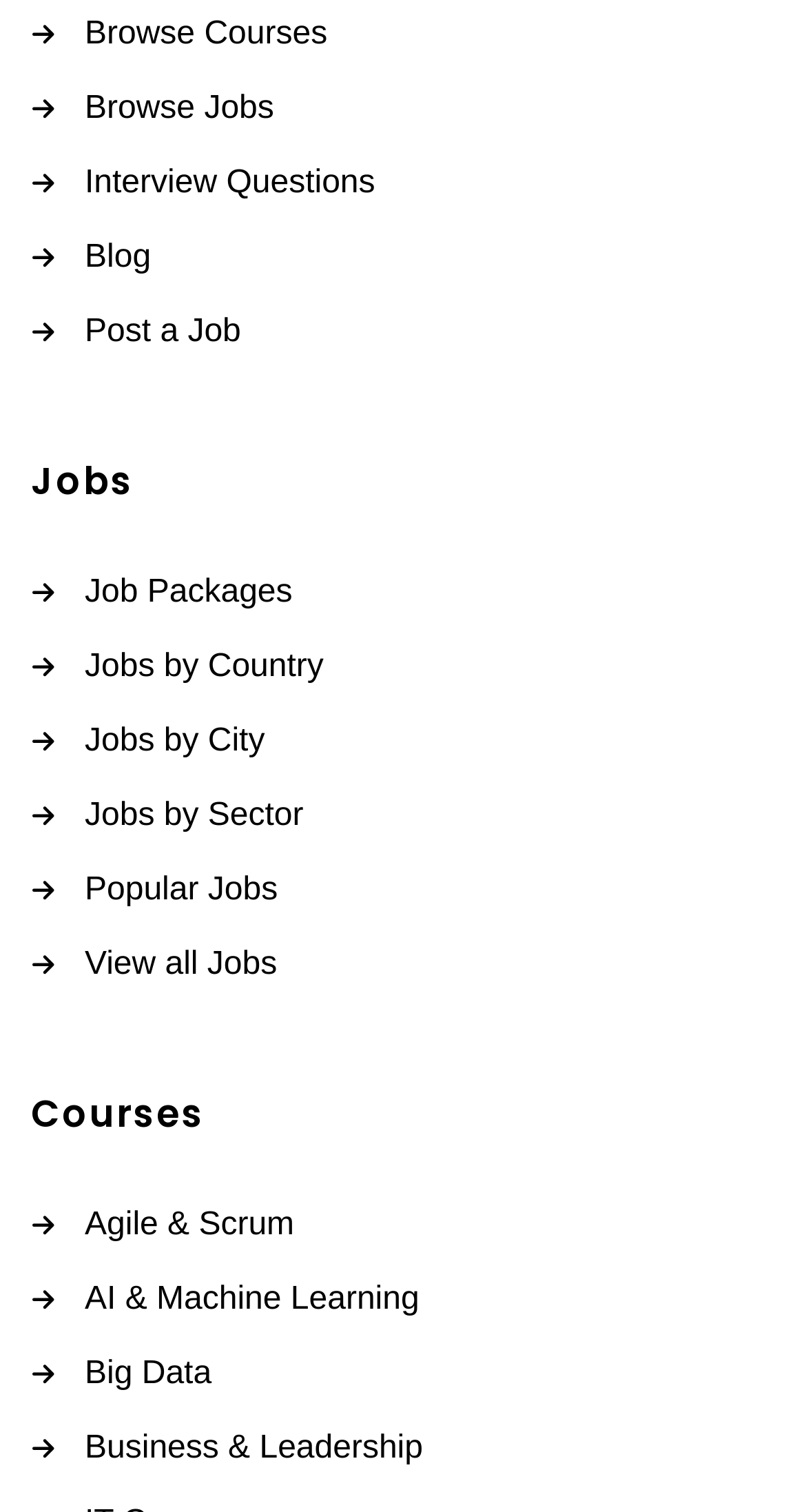Given the element description AI & Machine Learning, identify the bounding box coordinates for the UI element on the webpage screenshot. The format should be (top-left x, top-left y, bottom-right x, bottom-right y), with values between 0 and 1.

[0.038, 0.839, 0.962, 0.88]